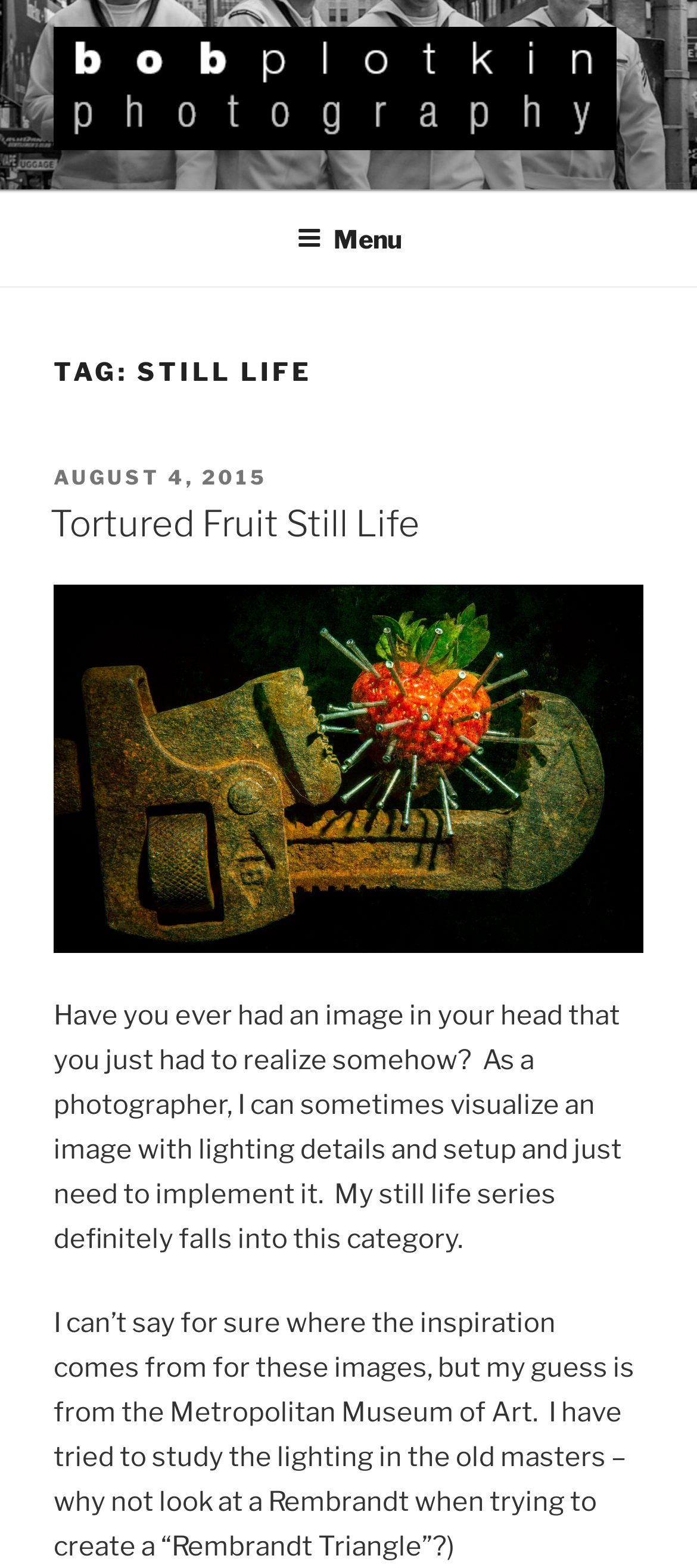How many images are displayed on the page? Look at the image and give a one-word or short phrase answer.

1